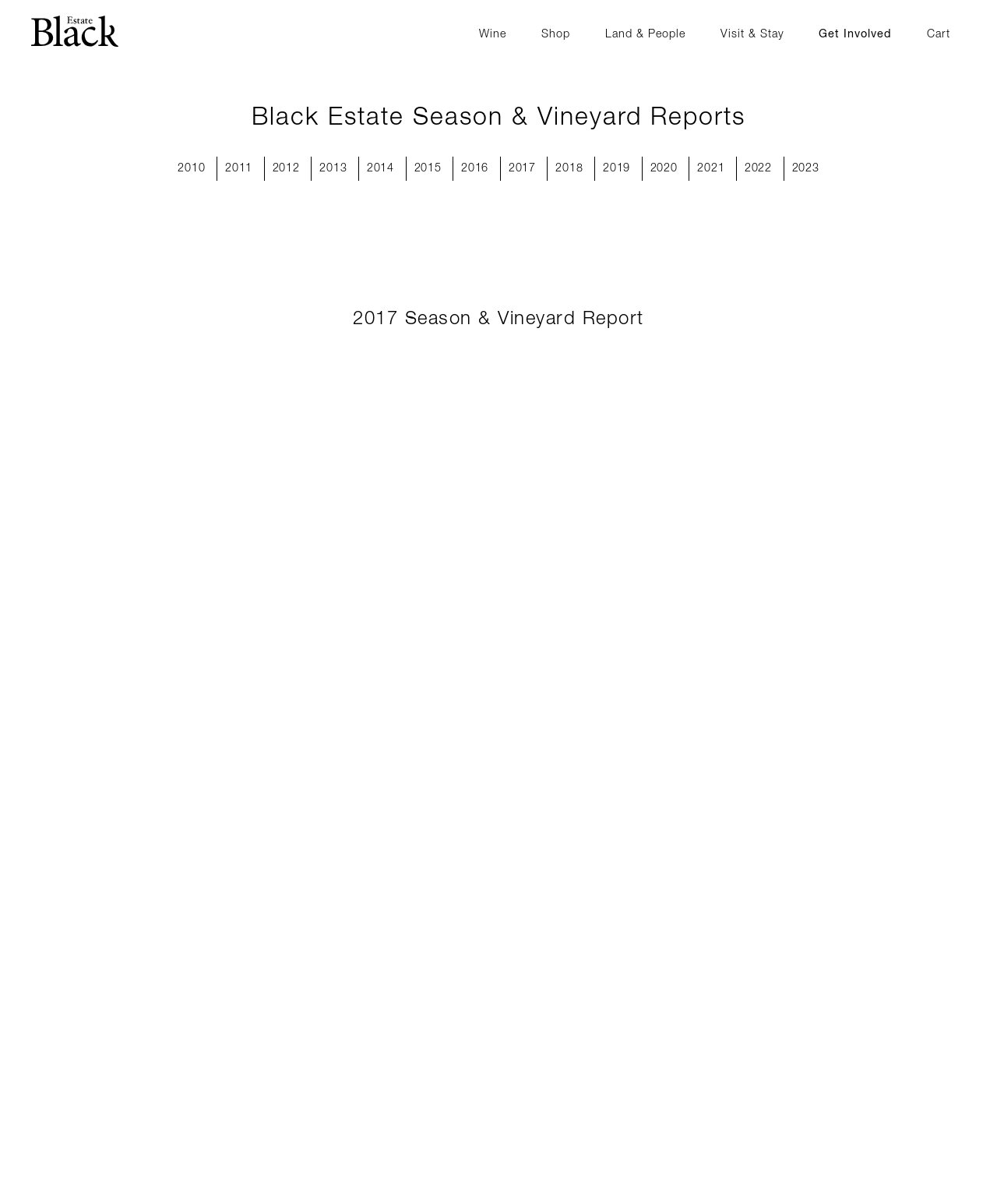Extract the main heading text from the webpage.

2017 Season & Vineyard Report